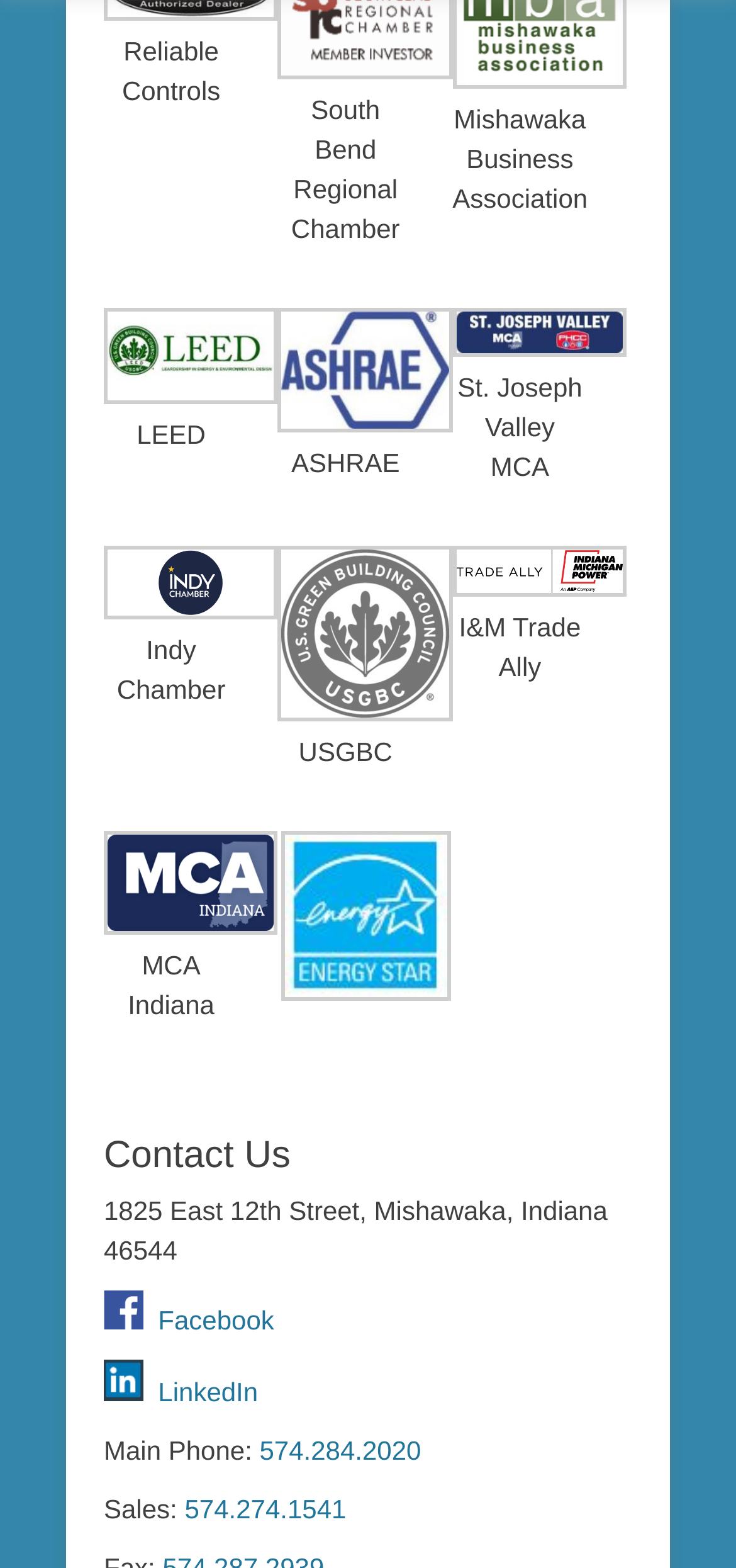Please indicate the bounding box coordinates for the clickable area to complete the following task: "View the LEED logo". The coordinates should be specified as four float numbers between 0 and 1, i.e., [left, top, right, bottom].

[0.141, 0.243, 0.378, 0.262]